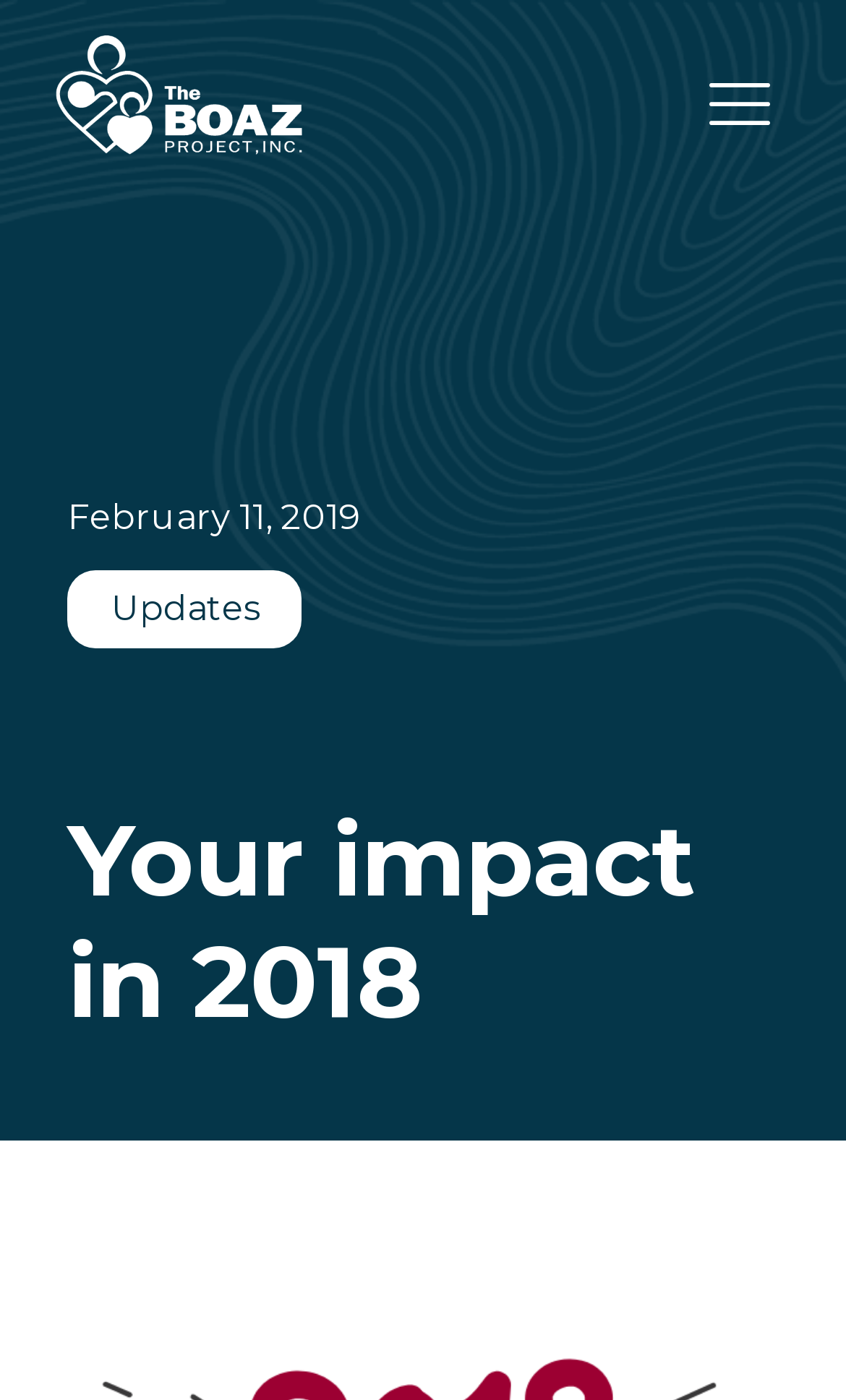Provide the bounding box coordinates of the UI element that matches the description: "parent_node: ✕".

[0.838, 0.053, 0.936, 0.097]